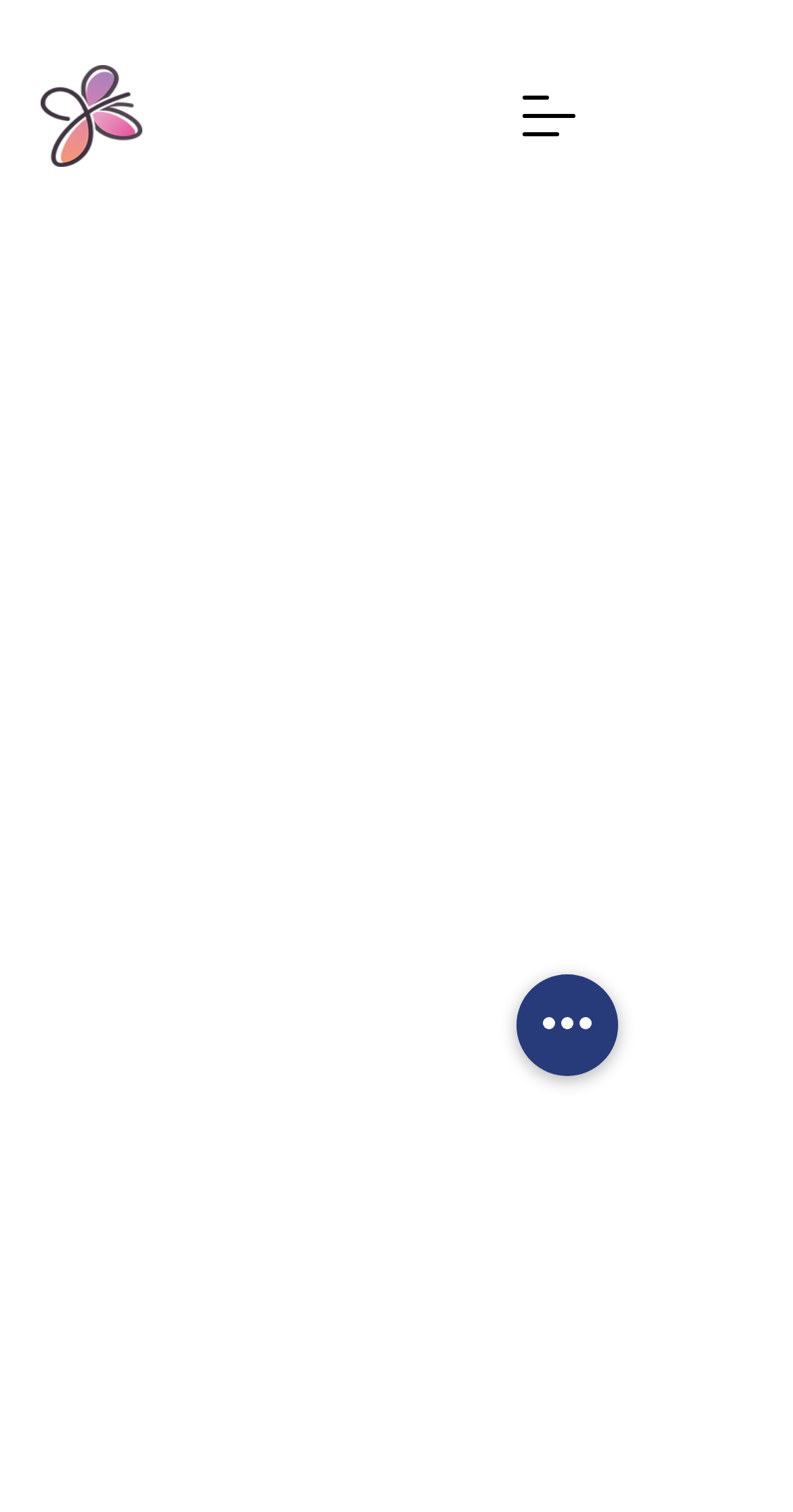What is the image on the top left corner?
Please answer the question as detailed as possible based on the image.

The image on the top left corner with the bounding box coordinates [0.051, 0.043, 0.179, 0.11] is the Julia Logo, which is an image with the filename 'JuliaLogo-Gradient-NoText-Dark.png'.